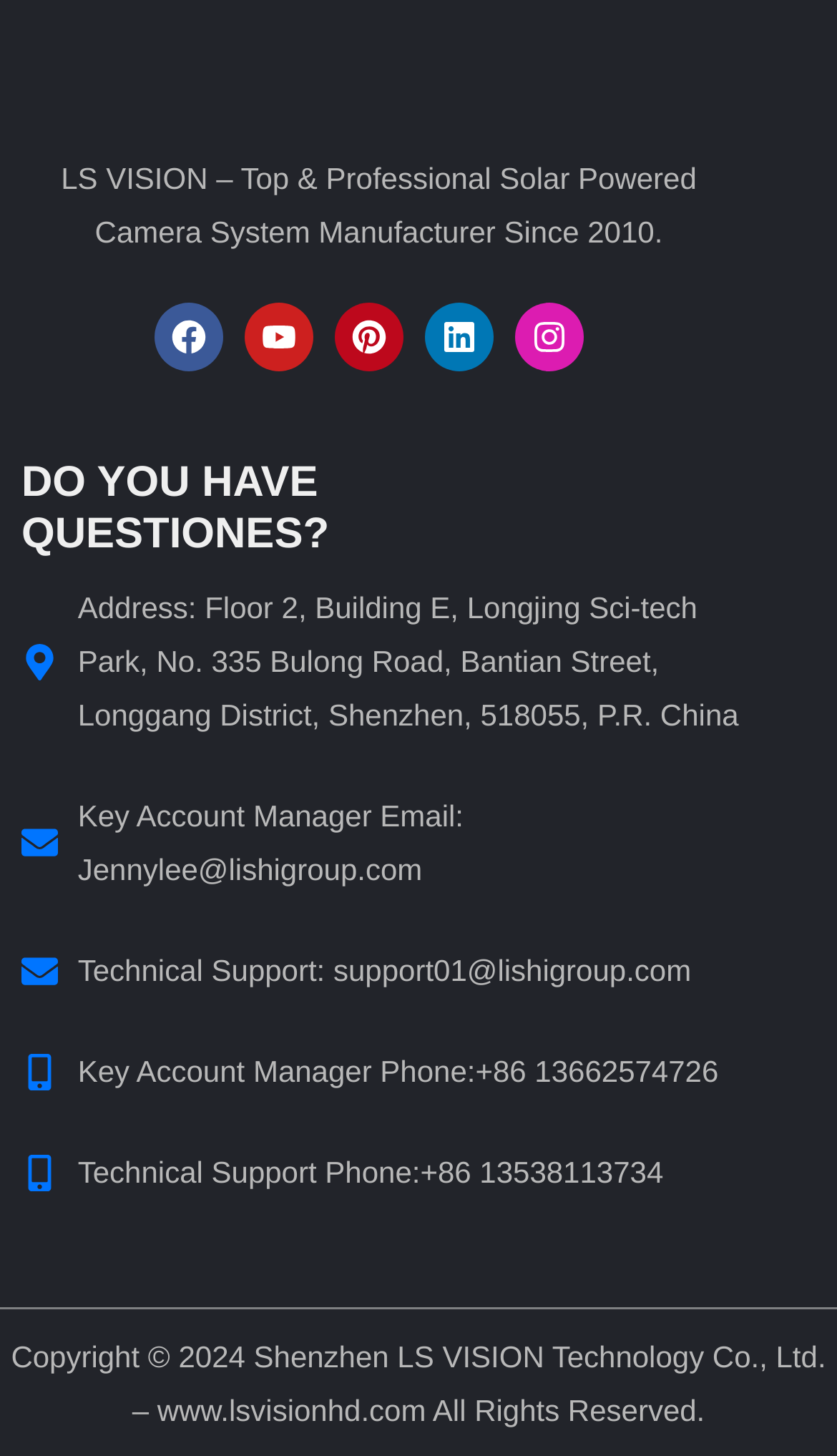What is the company name?
Provide a detailed answer to the question using information from the image.

The company name is obtained from the StaticText element with the text 'LS VISION – Top & Professional Solar Powered Camera System Manufacturer Since 2010.' at the top of the webpage.